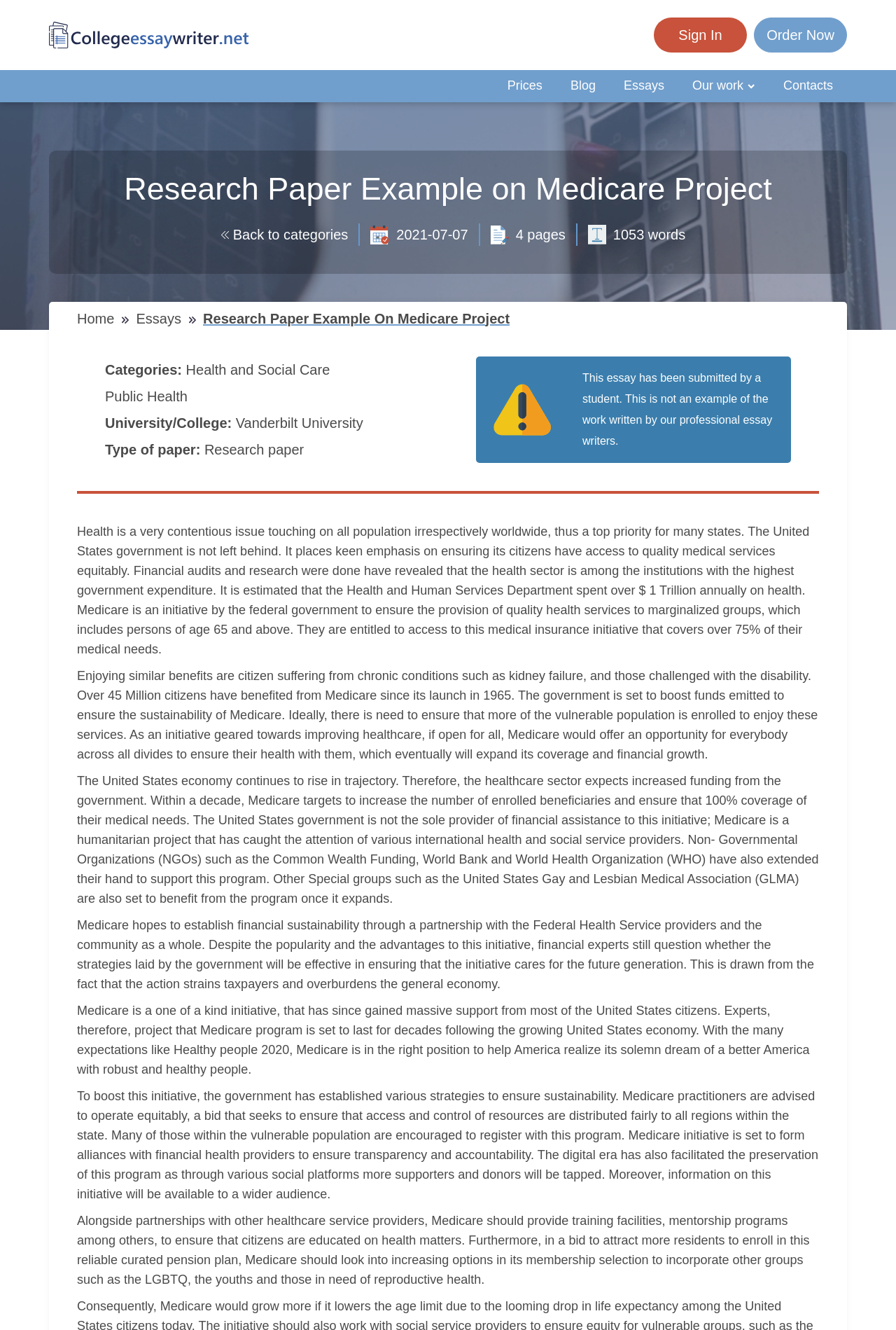Give a complete and precise description of the webpage's appearance.

This webpage appears to be a research paper example on Medicare Project, provided by CollegeEssayWriter.Net. At the top of the page, there is a logo and a link to the website, along with a sign-in option and a call-to-action button to order now. The navigation menu is located below, with links to prices, blog, essays, and contacts.

The main content of the page is divided into two sections. The first section provides information about the research paper, including the title, date, number of pages, and word count. There are also links to categories, including Health and Social Care and Public Health, and information about the university and type of paper.

The second section is the research paper itself, which discusses the importance of healthcare and the Medicare initiative in the United States. The paper is divided into several paragraphs, each discussing a different aspect of Medicare, including its history, benefits, and future prospects. The text is accompanied by a disclaimer stating that the essay has been submitted by a student and is not an example of the work written by professional essay writers.

Throughout the page, there are several images, including a logo, icons, and a disclaimer logo. The layout is organized, with clear headings and concise text, making it easy to navigate and read.